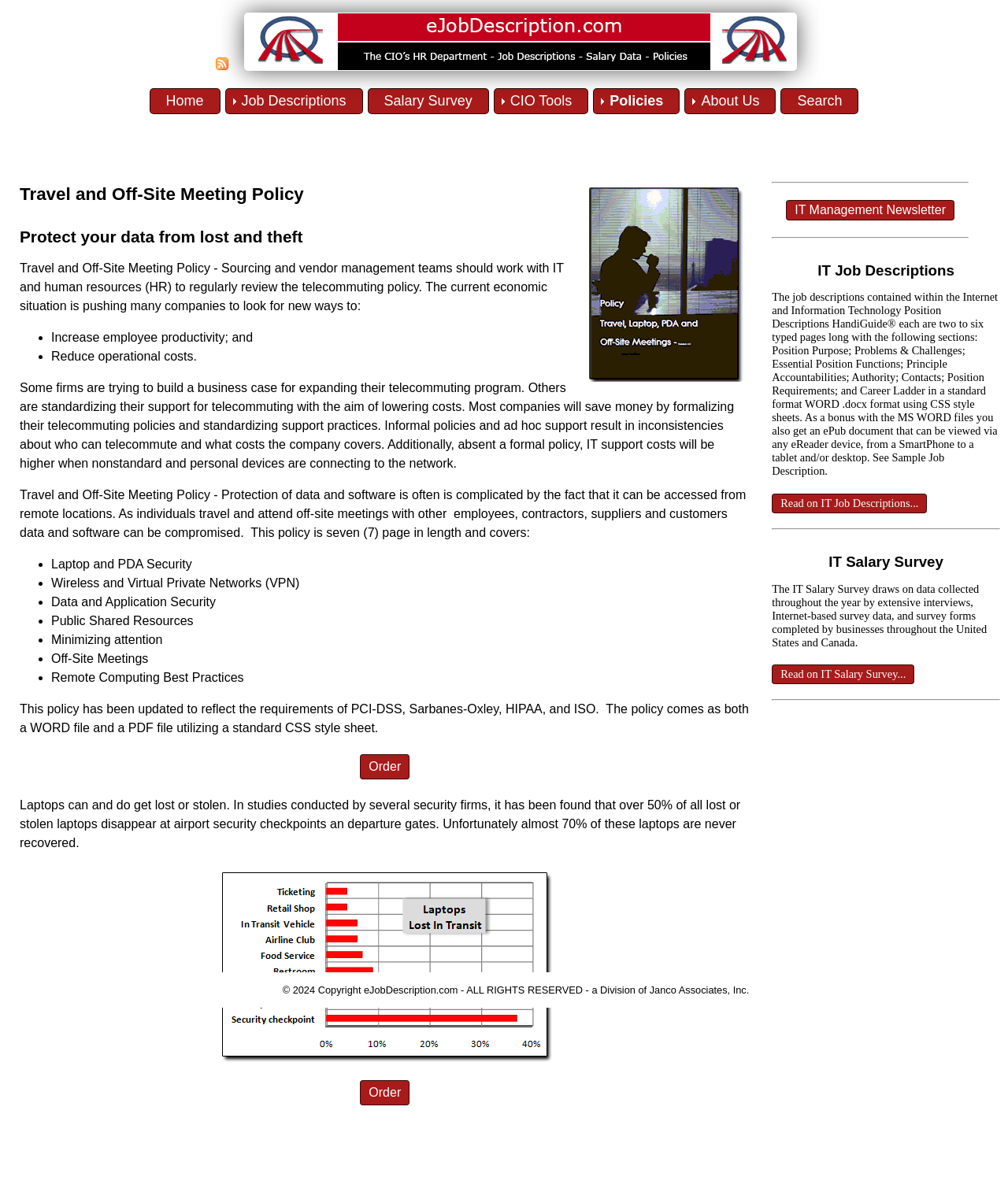Extract the main heading from the webpage content.

Travel and Off-Site Meeting Policy